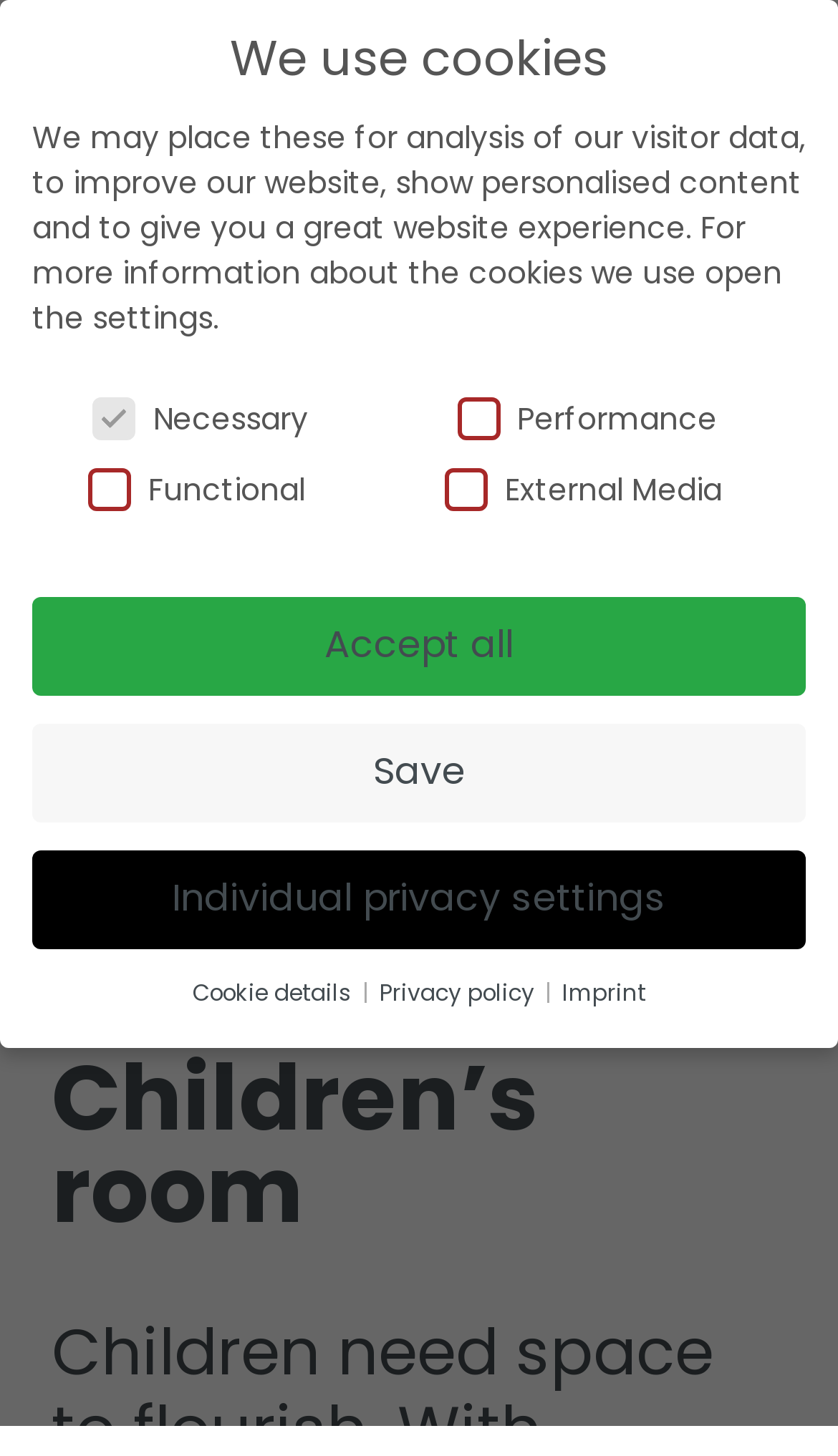Identify the bounding box for the UI element described as: "Individual privacy settings". Ensure the coordinates are four float numbers between 0 and 1, formatted as [left, top, right, bottom].

[0.038, 0.584, 0.962, 0.651]